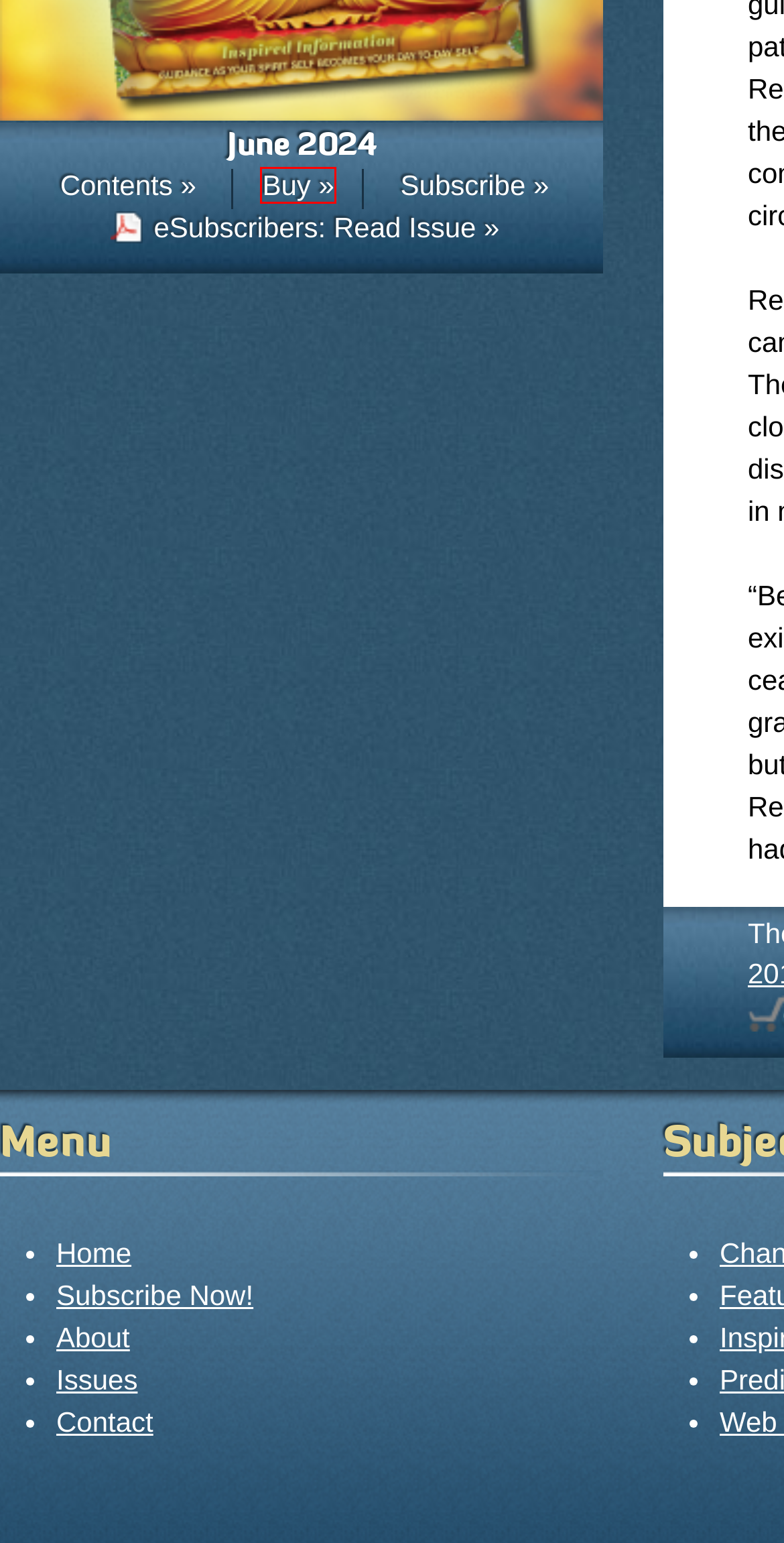You are provided with a screenshot of a webpage containing a red rectangle bounding box. Identify the webpage description that best matches the new webpage after the element in the bounding box is clicked. Here are the potential descriptions:
A. Sedona Journal of Emergence June 2024 | Light Technology Publishing
B. The Explorer Race Series - Shining The Light Series
C. User account | Light Technology Publishing
D. Shamanic Secrets Book Series - Light Technology Publishing
E. Light Technology Publishing | Light Technology Publishing
F. Benevolent Magic & Living Prayer - Ancient Secrets of Feminine Science
G. Change of Address | Light Technology Publishing
H. Sedona Journal of Emergence December 2011 - Predictions 2012 & Beyond | Light Technology Publishing

A